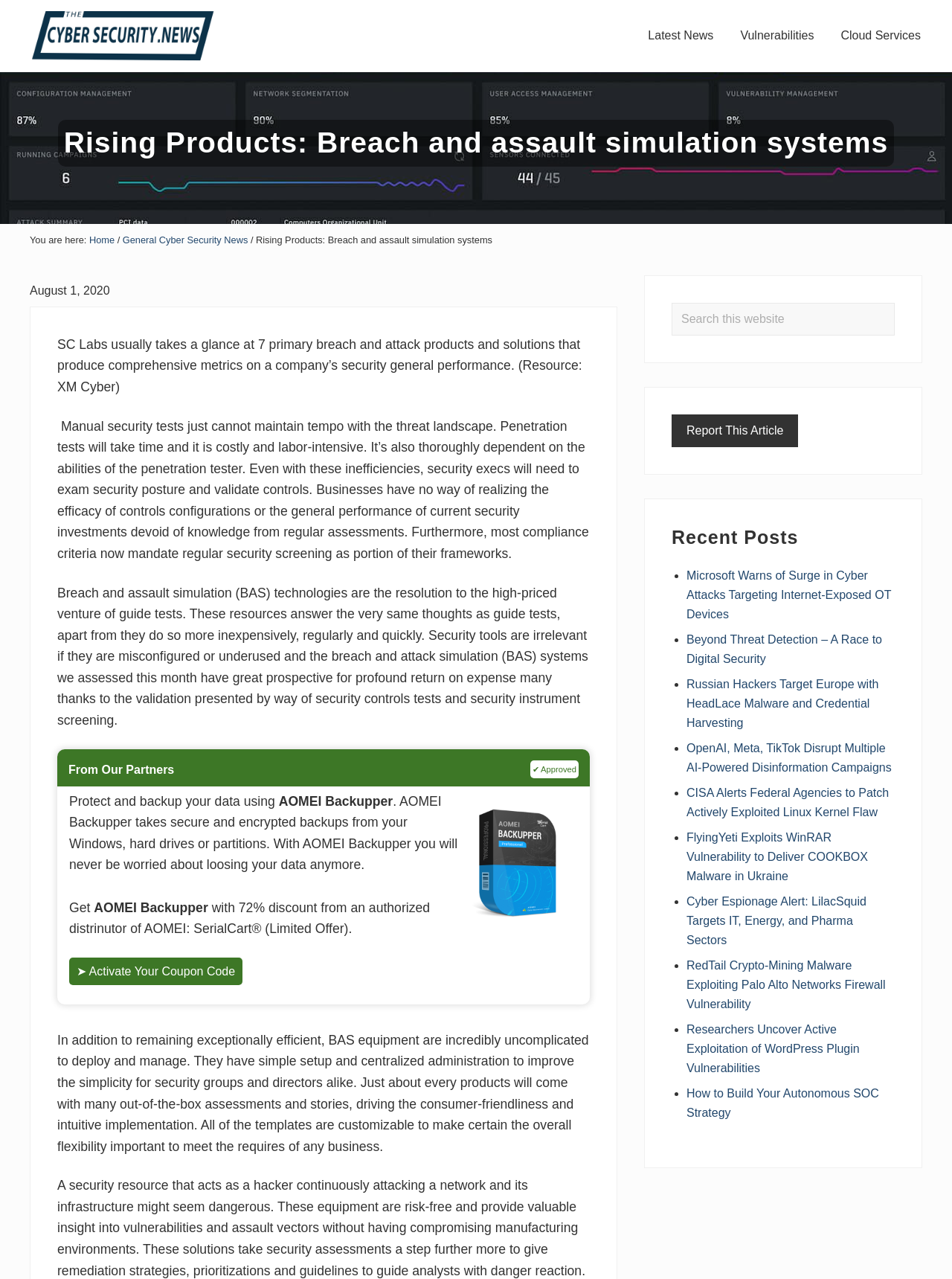Locate the bounding box coordinates of the element I should click to achieve the following instruction: "Toggle showing location of Column 574".

None